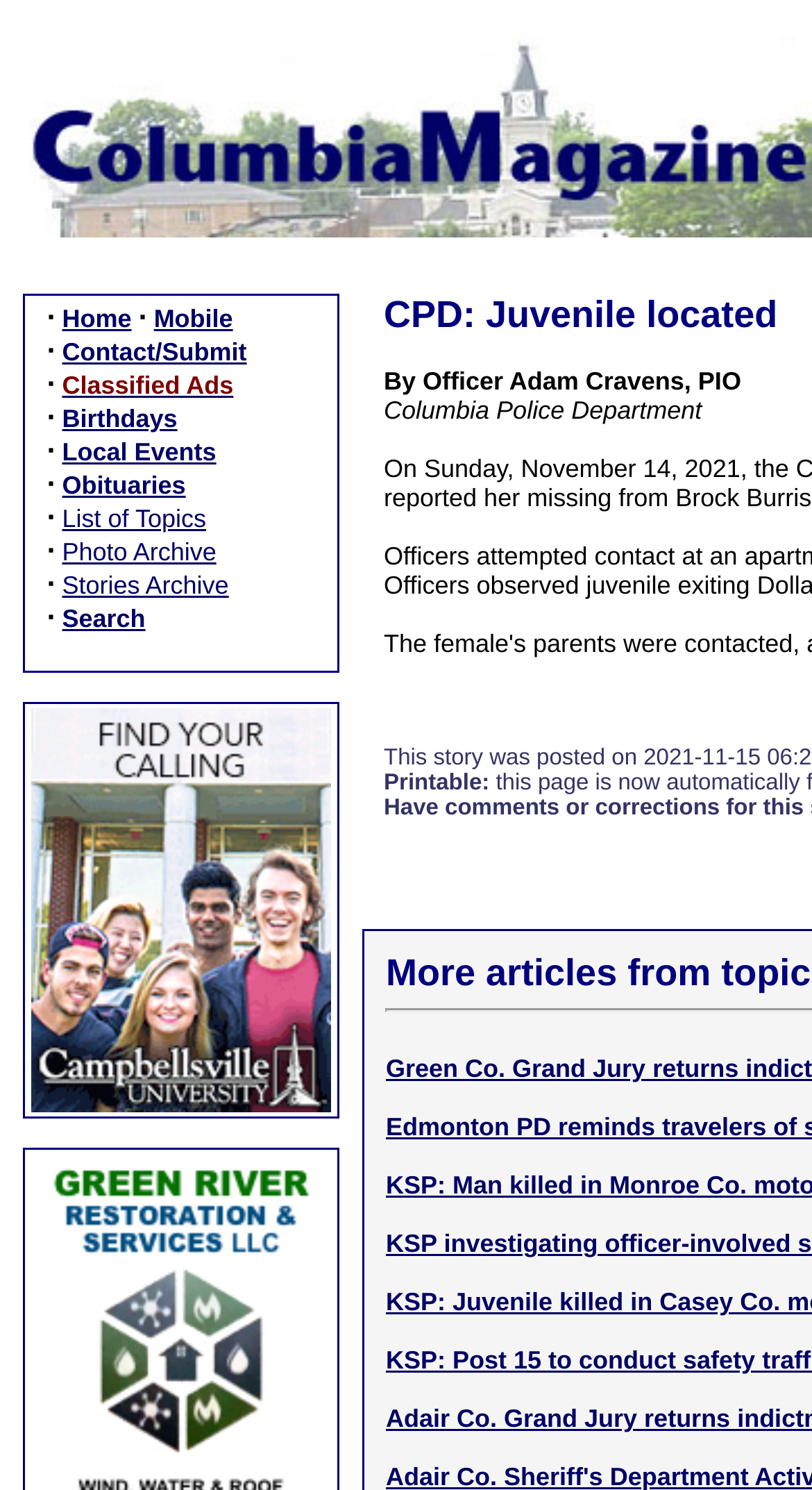What is the purpose of the links at the top?
Give a one-word or short-phrase answer derived from the screenshot.

Navigation